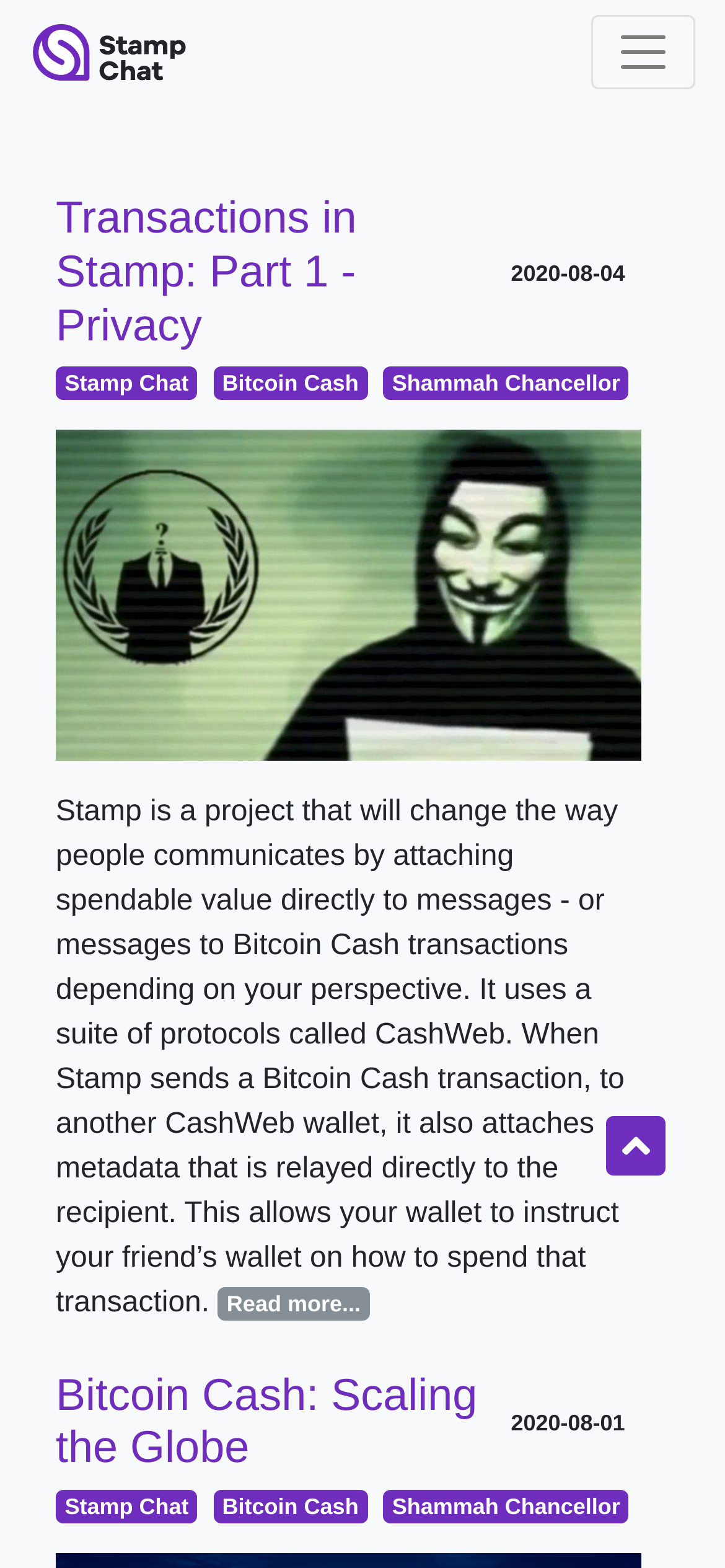What is the purpose of the CashWeb protocol?
Please give a well-detailed answer to the question.

The article explains that 'it uses a suite of protocols called CashWeb. When Stamp sends a Bitcoin Cash transaction, to another CashWeb wallet, it also attaches metadata...' which indicates that the purpose of the CashWeb protocol is to attach metadata to transactions.